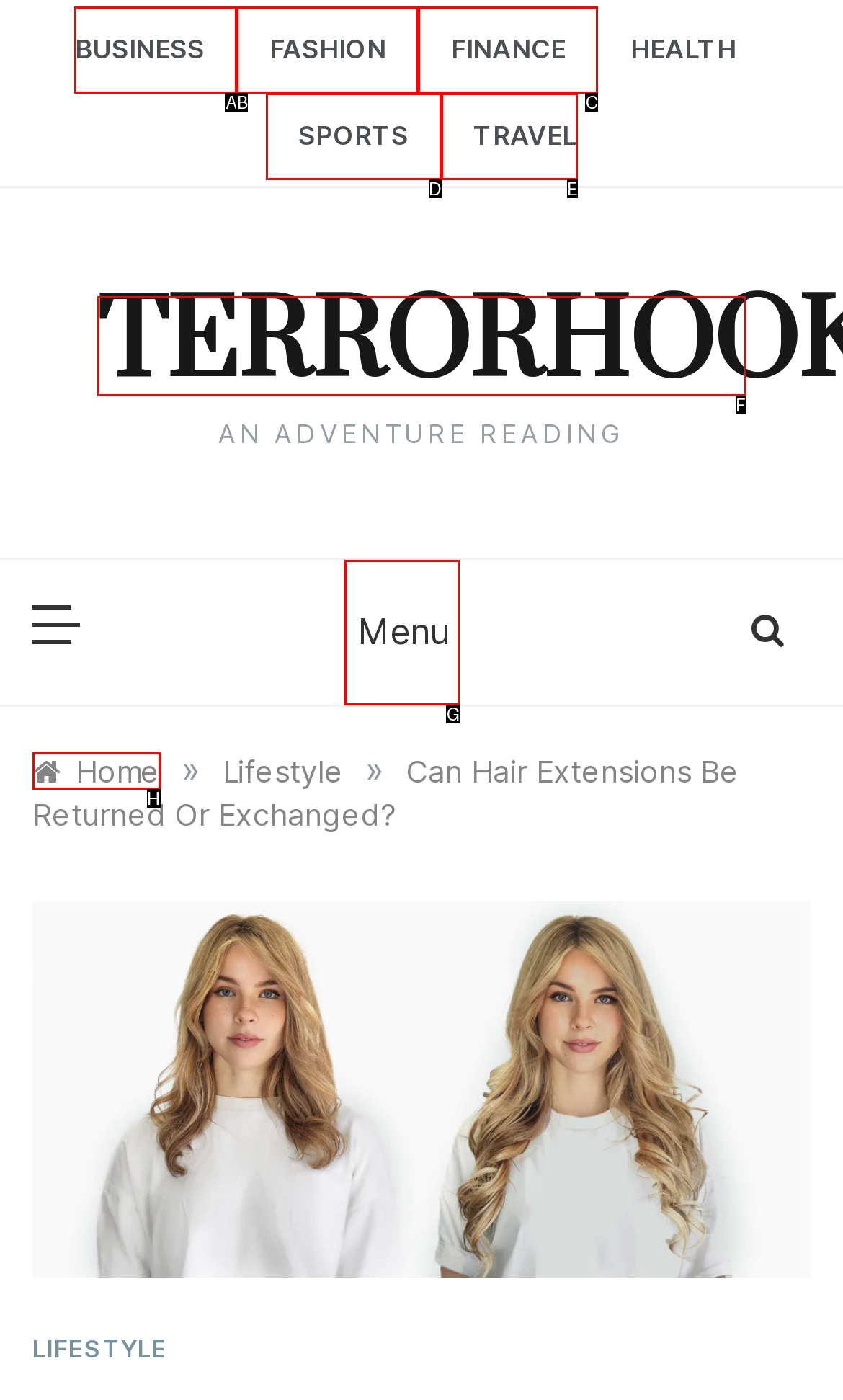Determine which option fits the element description: Travel
Answer with the option’s letter directly.

E